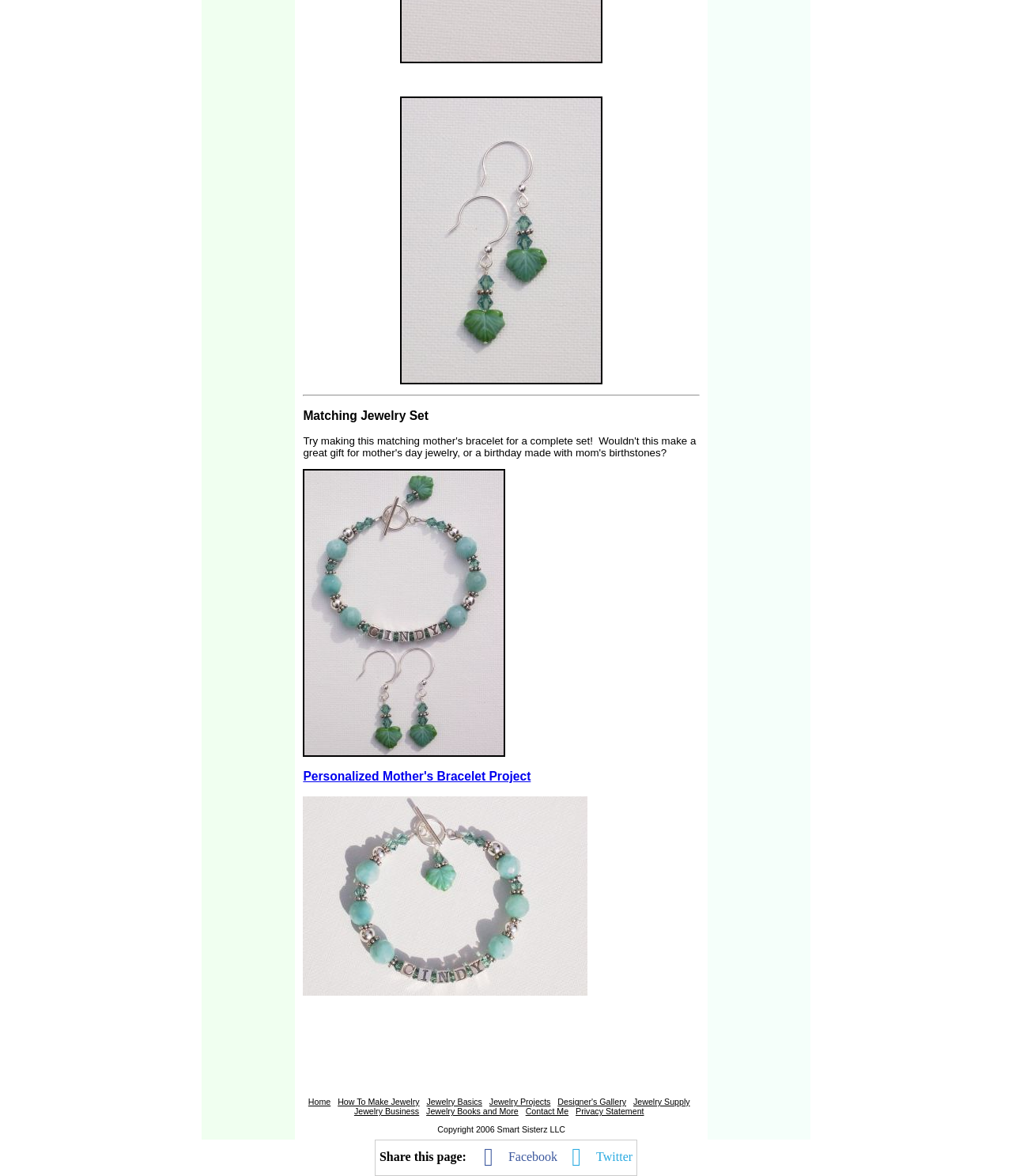Can you pinpoint the bounding box coordinates for the clickable element required for this instruction: "View Personalized Mother's Bracelet Project"? The coordinates should be four float numbers between 0 and 1, i.e., [left, top, right, bottom].

[0.3, 0.654, 0.524, 0.666]